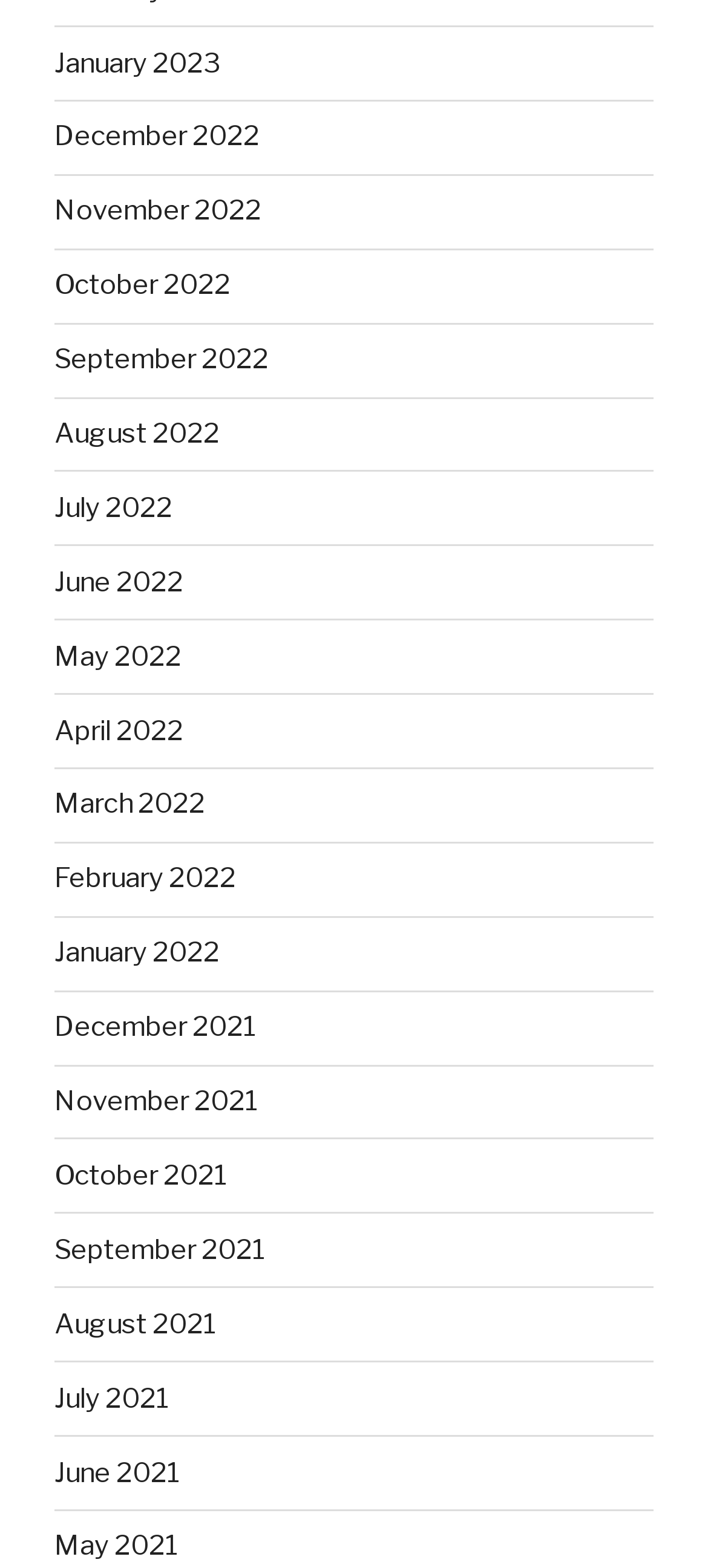Look at the image and write a detailed answer to the question: 
What is the earliest month listed?

I looked at the list of links on the webpage and found that the earliest month listed is December 2021, which is at the bottom of the list.